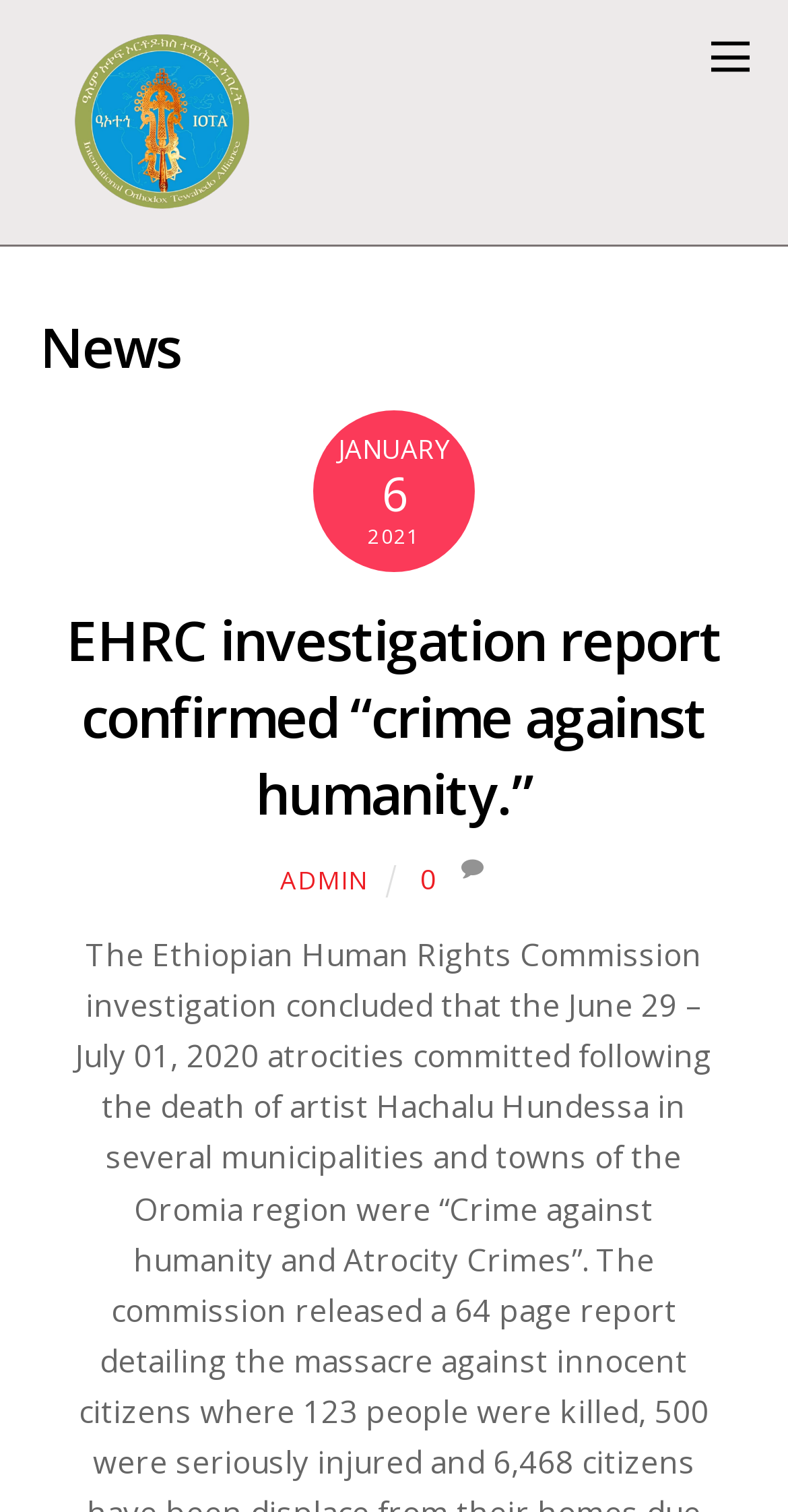Determine the bounding box coordinates for the UI element described. Format the coordinates as (top-left x, top-left y, bottom-right x, bottom-right y) and ensure all values are between 0 and 1. Element description: Menu

None